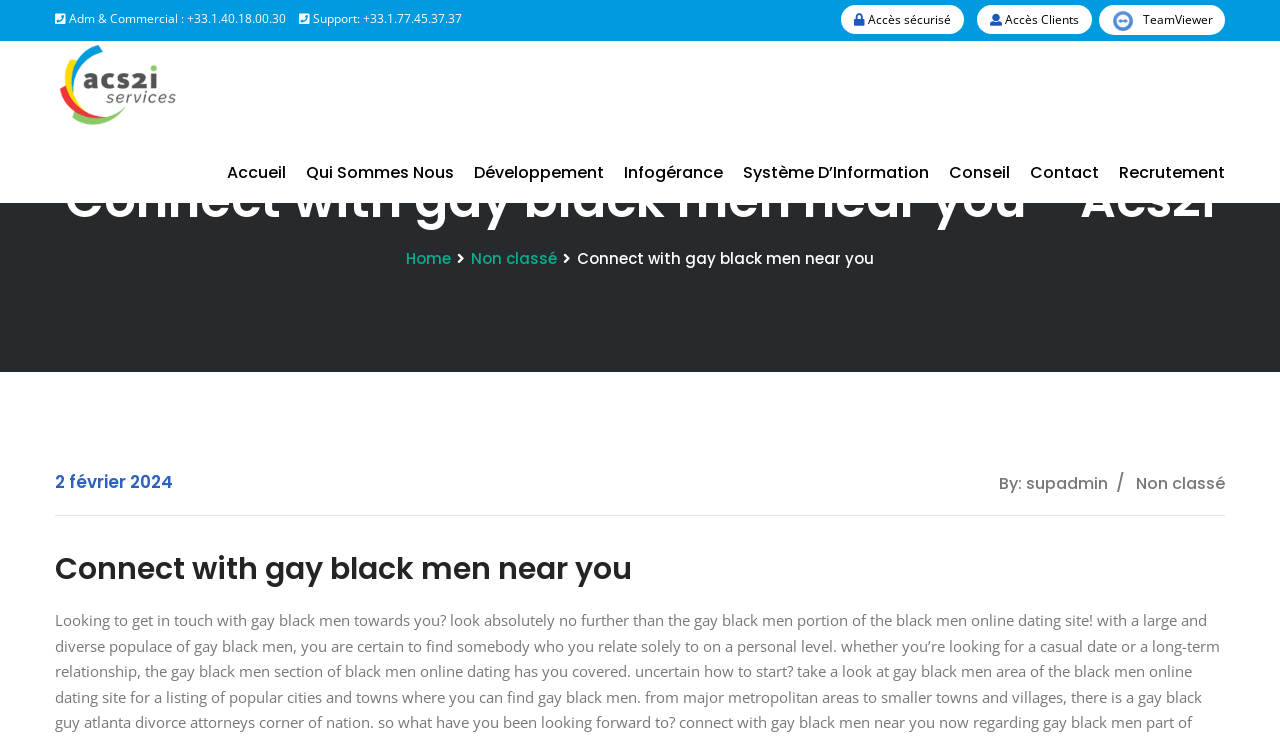Using the details from the image, please elaborate on the following question: What is the date mentioned on the webpage?

I searched for a date on the webpage and found it in the static text element '2 février 2024'.